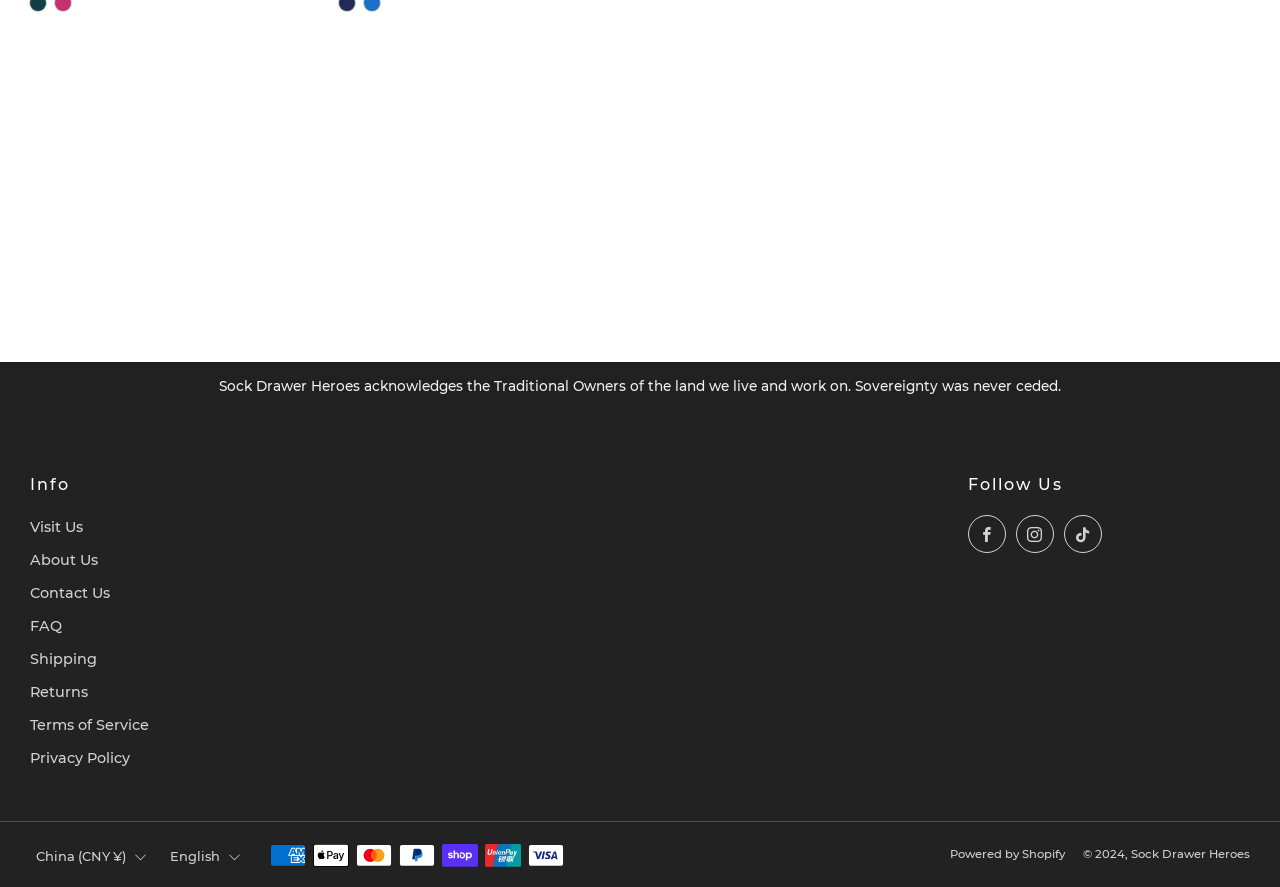What is the acknowledgement statement about?
Using the details from the image, give an elaborate explanation to answer the question.

The acknowledgement statement 'Sock Drawer Heroes acknowledges the Traditional Owners of the land we live and work on. Sovereignty was never ceded.' is located under the 'Info' heading and acknowledges the Traditional Owners of the land.